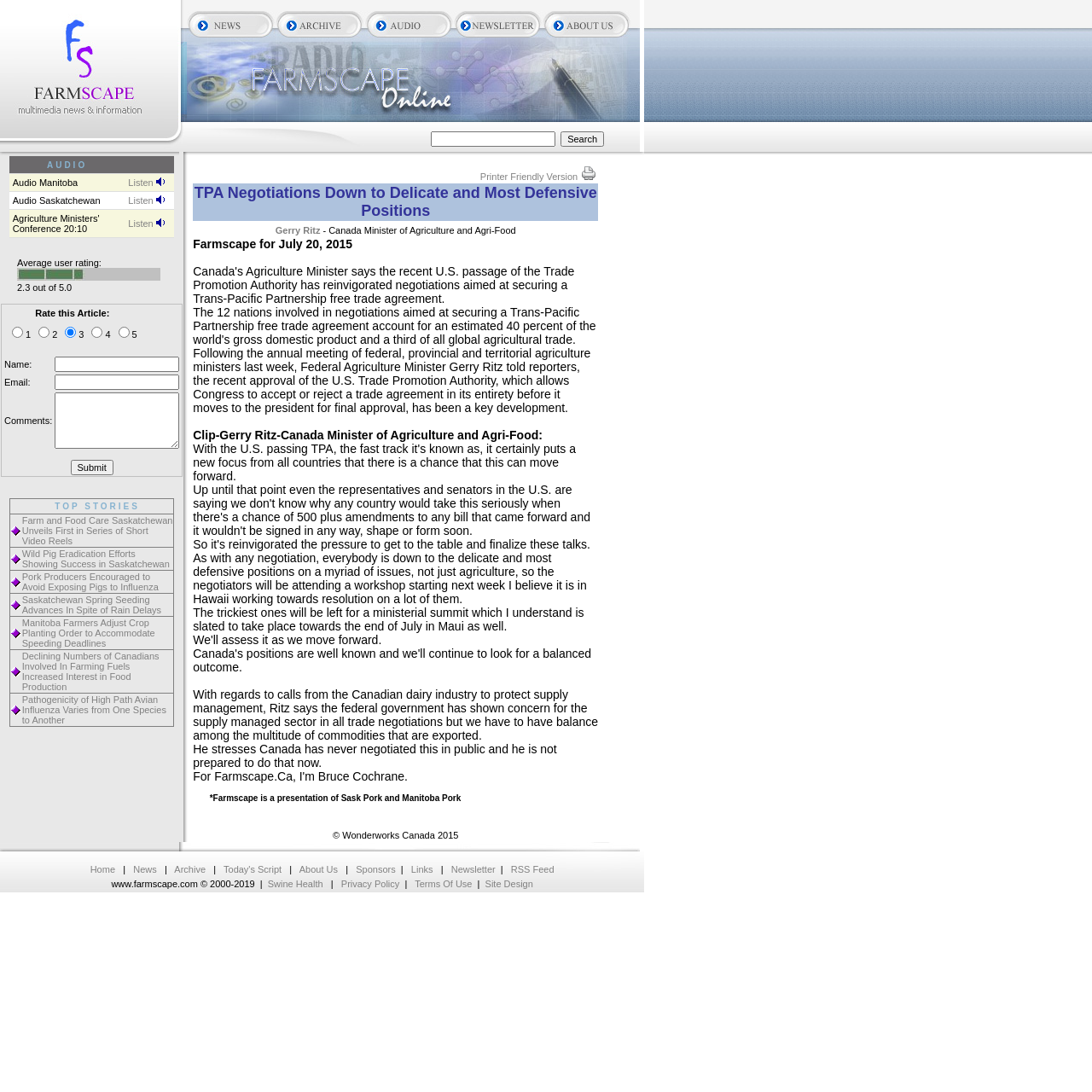Please identify the bounding box coordinates of the element on the webpage that should be clicked to follow this instruction: "Search for something". The bounding box coordinates should be given as four float numbers between 0 and 1, formatted as [left, top, right, bottom].

[0.171, 0.027, 0.252, 0.036]